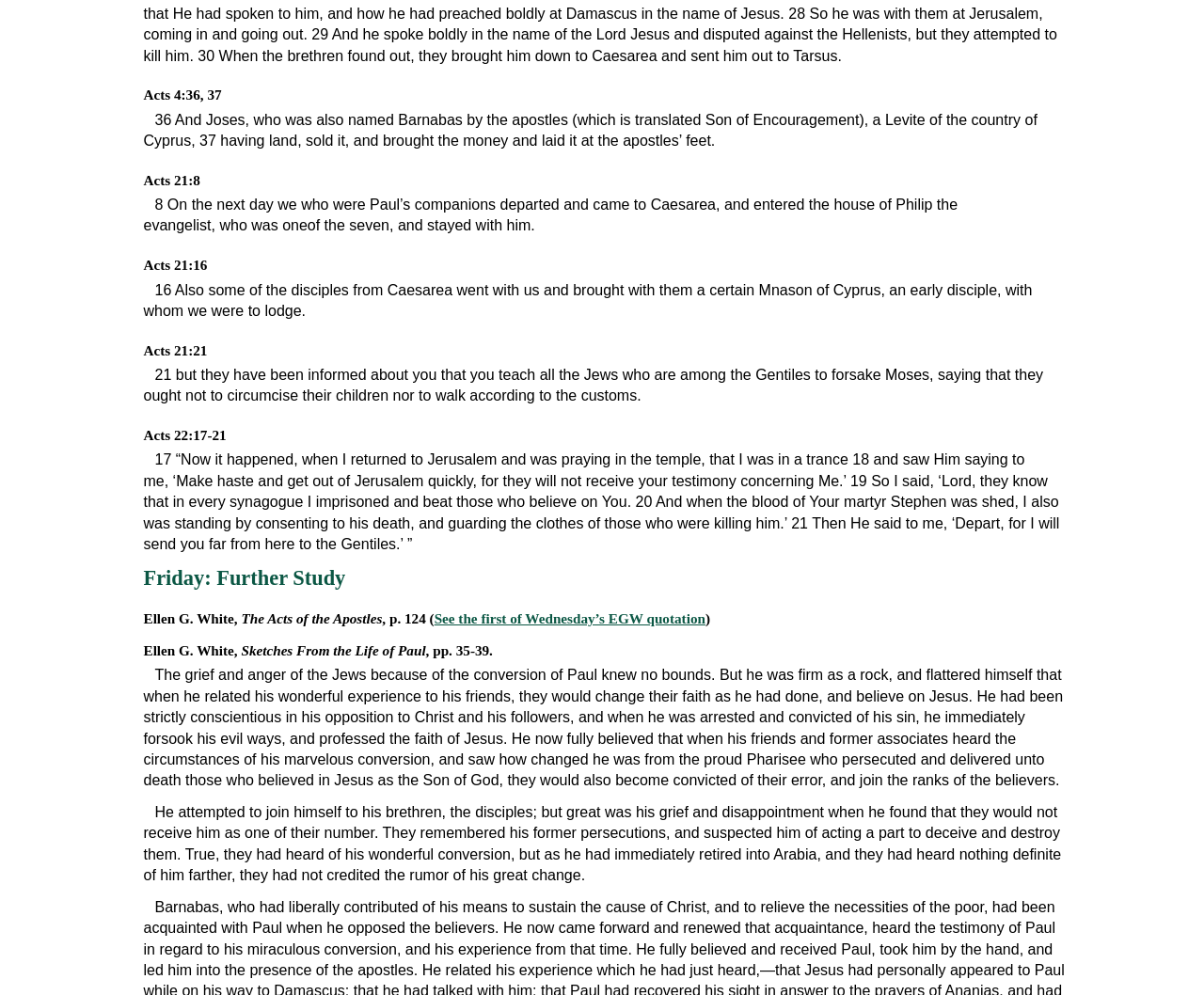Who is the author of the book mentioned on the webpage?
Examine the image and give a concise answer in one word or a short phrase.

Ellen G. White